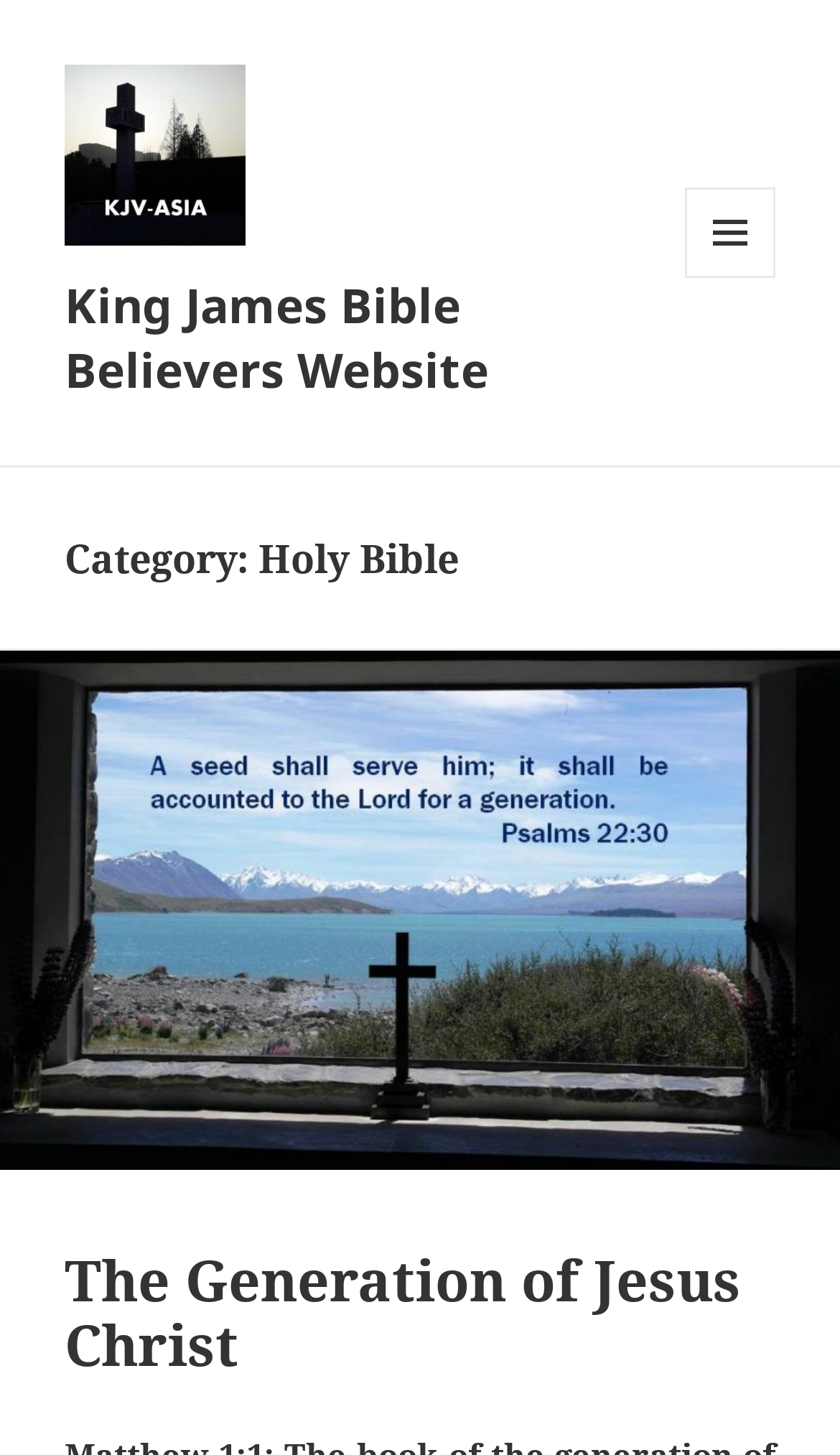How many links are there in the header section?
Please look at the screenshot and answer using one word or phrase.

2